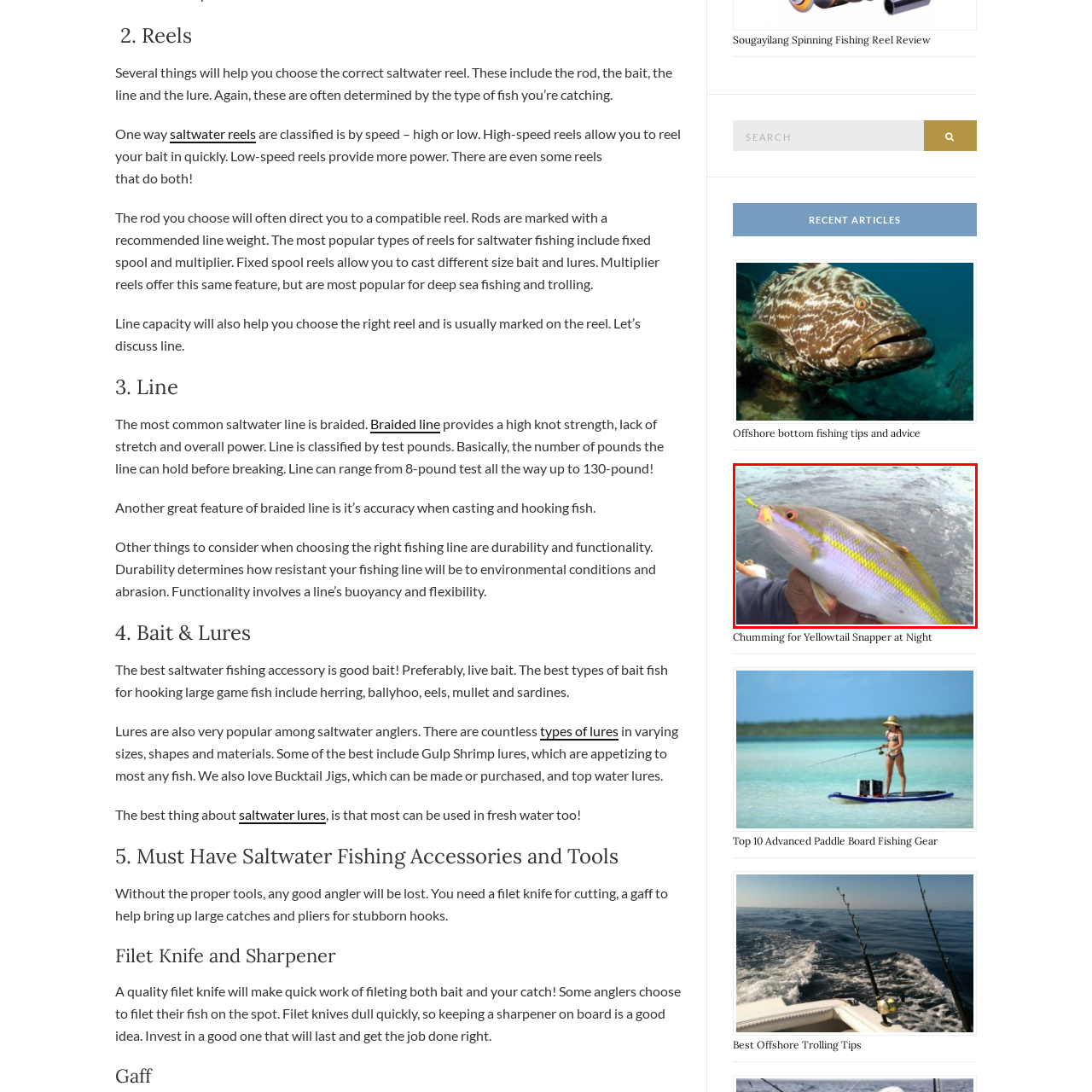Focus on the content within the red bounding box and answer this question using a single word or phrase: What is the fish renowned for?

Its taste